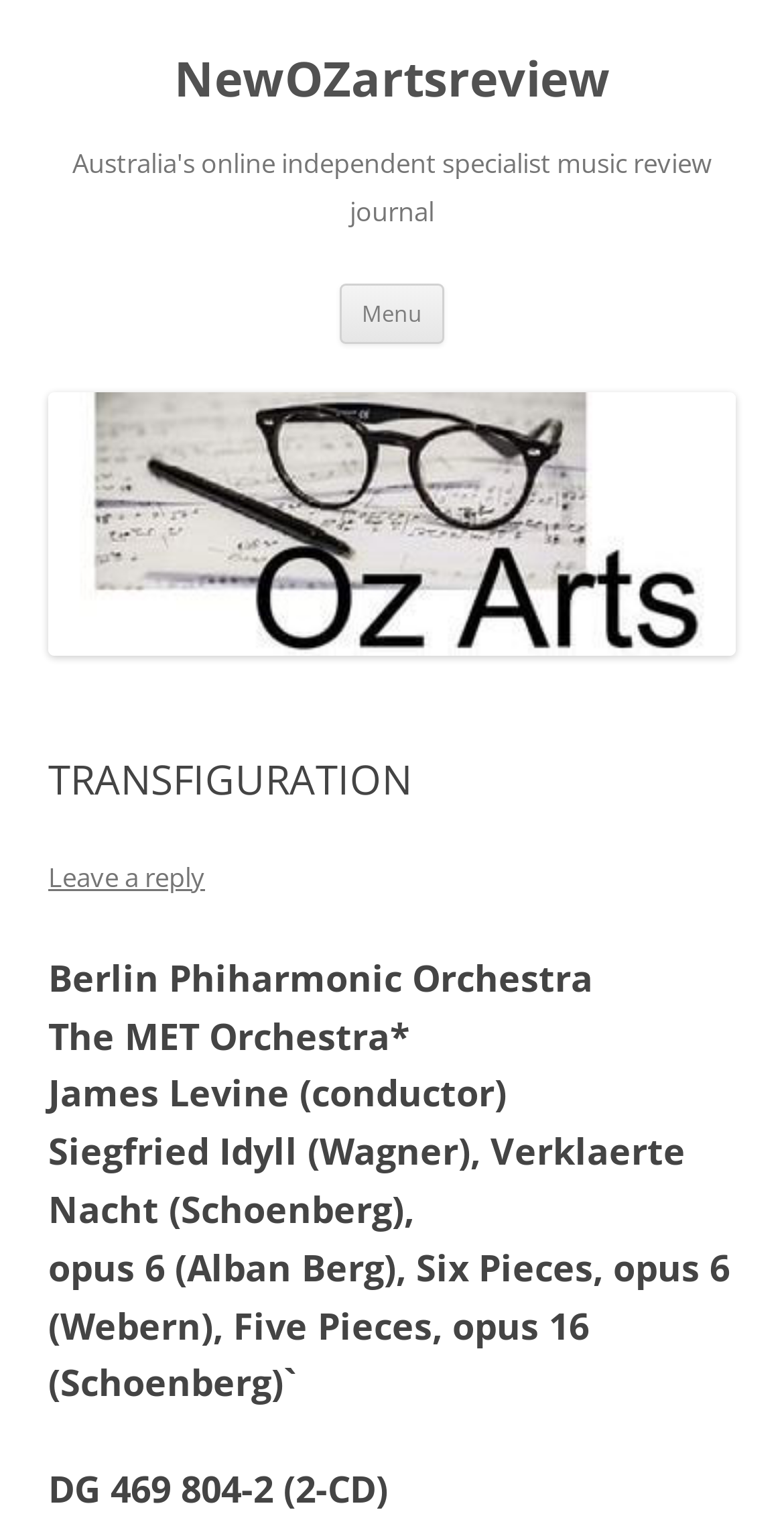What is the title of the article?
Please provide a comprehensive answer based on the contents of the image.

I found the answer by looking at the heading element that contains the text 'TRANSFIGURATION' and identifying it as the title of the article.